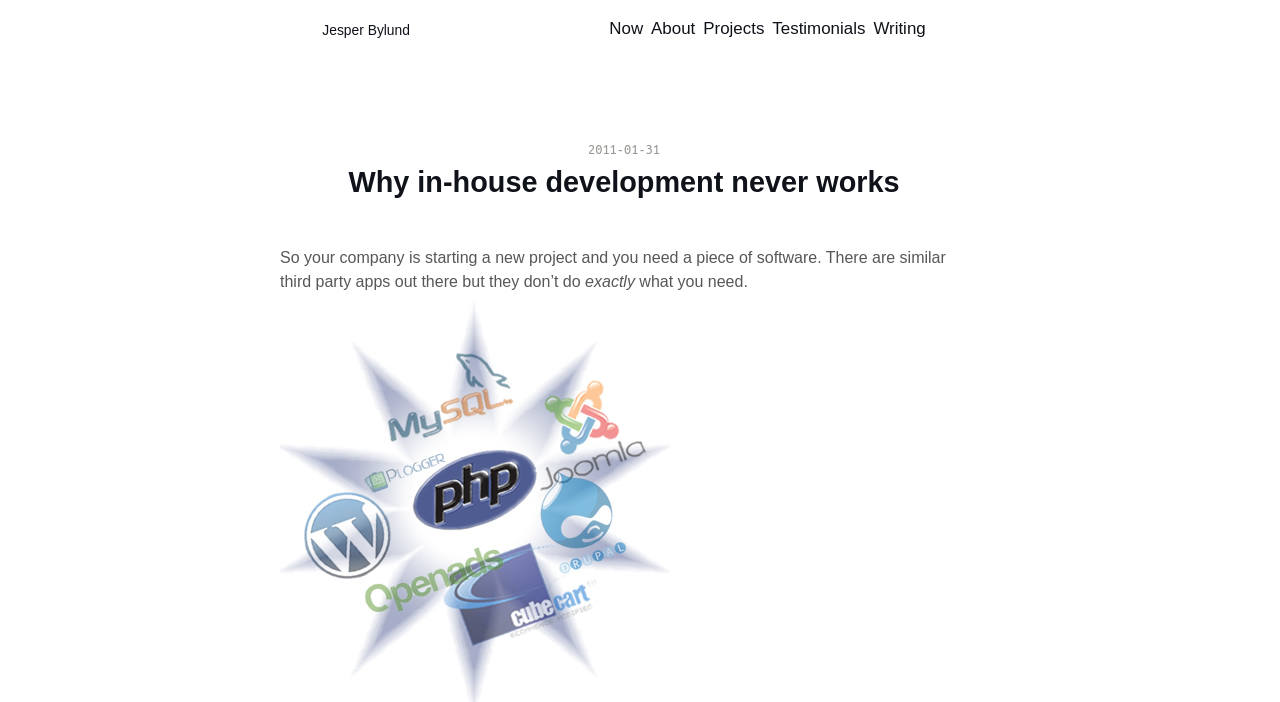What is the main topic of the article?
Refer to the image and offer an in-depth and detailed answer to the question.

The main topic of the article can be inferred from the heading element 'Why in-house development never works' which is located below the author's name, indicating that the article is discussing the topic of in-house development.